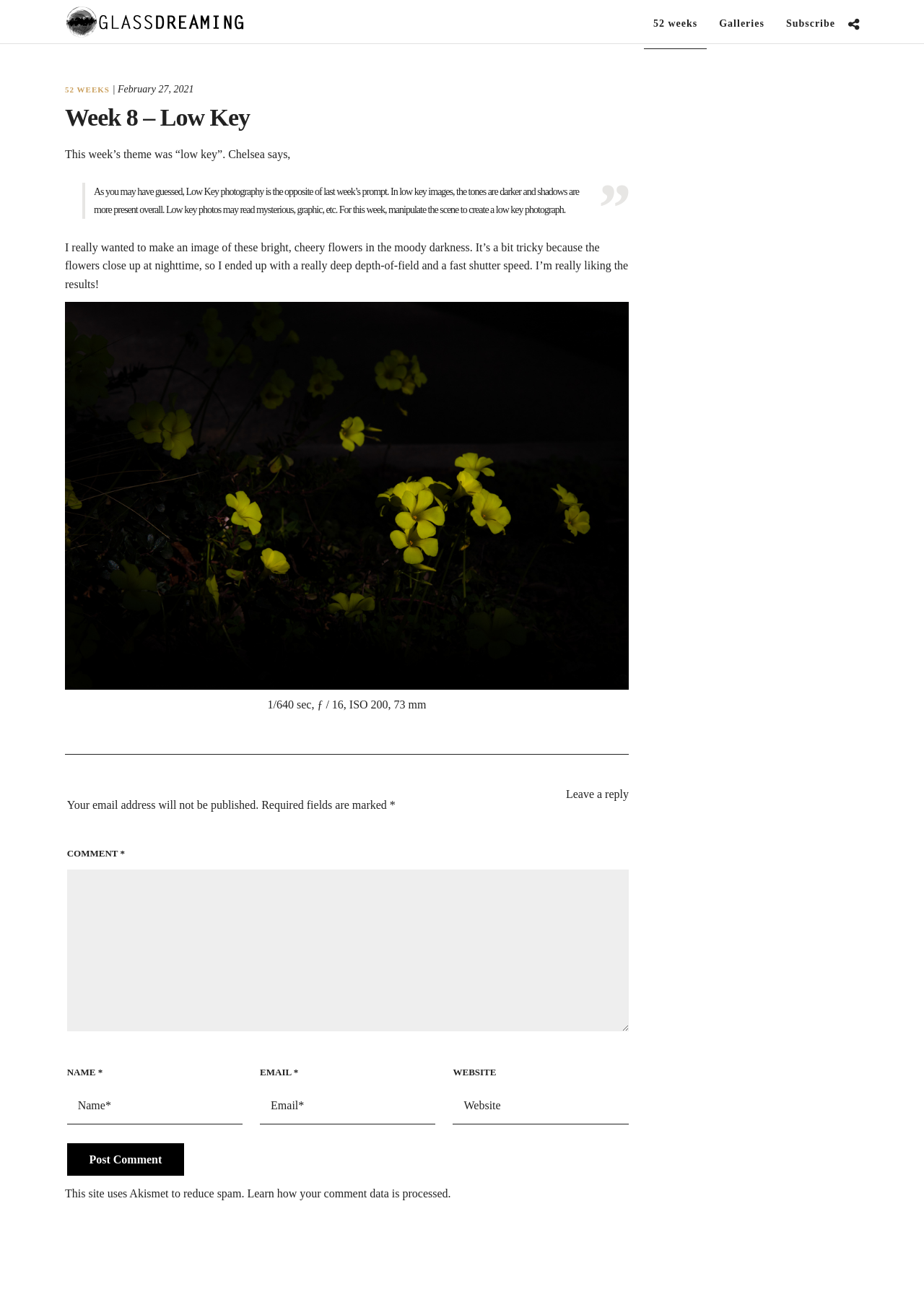What is the theme of Week 8?
Look at the image and respond with a single word or a short phrase.

Low Key